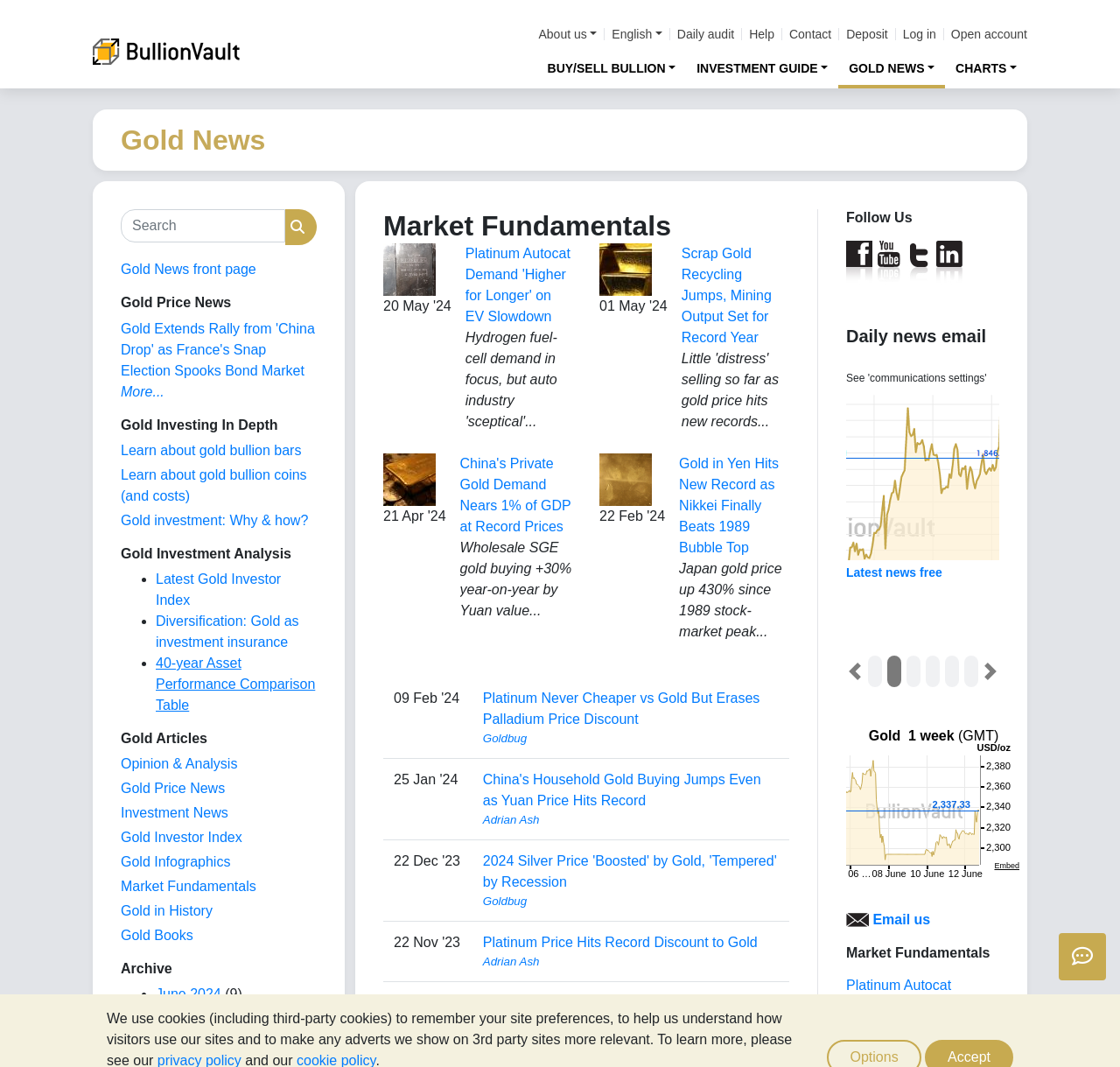Please predict the bounding box coordinates of the element's region where a click is necessary to complete the following instruction: "View the gold price news". The coordinates should be represented by four float numbers between 0 and 1, i.e., [left, top, right, bottom].

[0.108, 0.732, 0.201, 0.746]